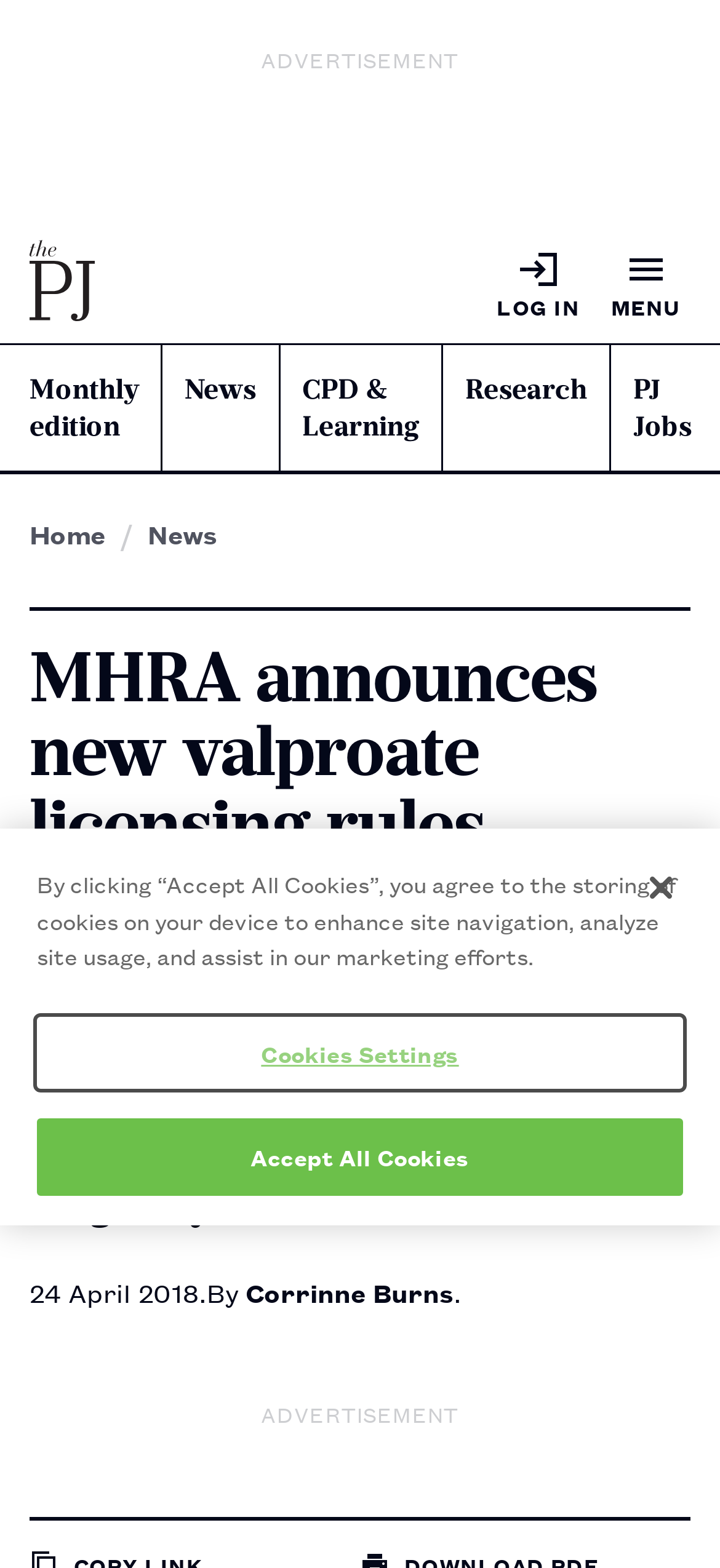Specify the bounding box coordinates of the region I need to click to perform the following instruction: "Log in". The coordinates must be four float numbers in the range of 0 to 1, i.e., [left, top, right, bottom].

[0.68, 0.153, 0.815, 0.209]